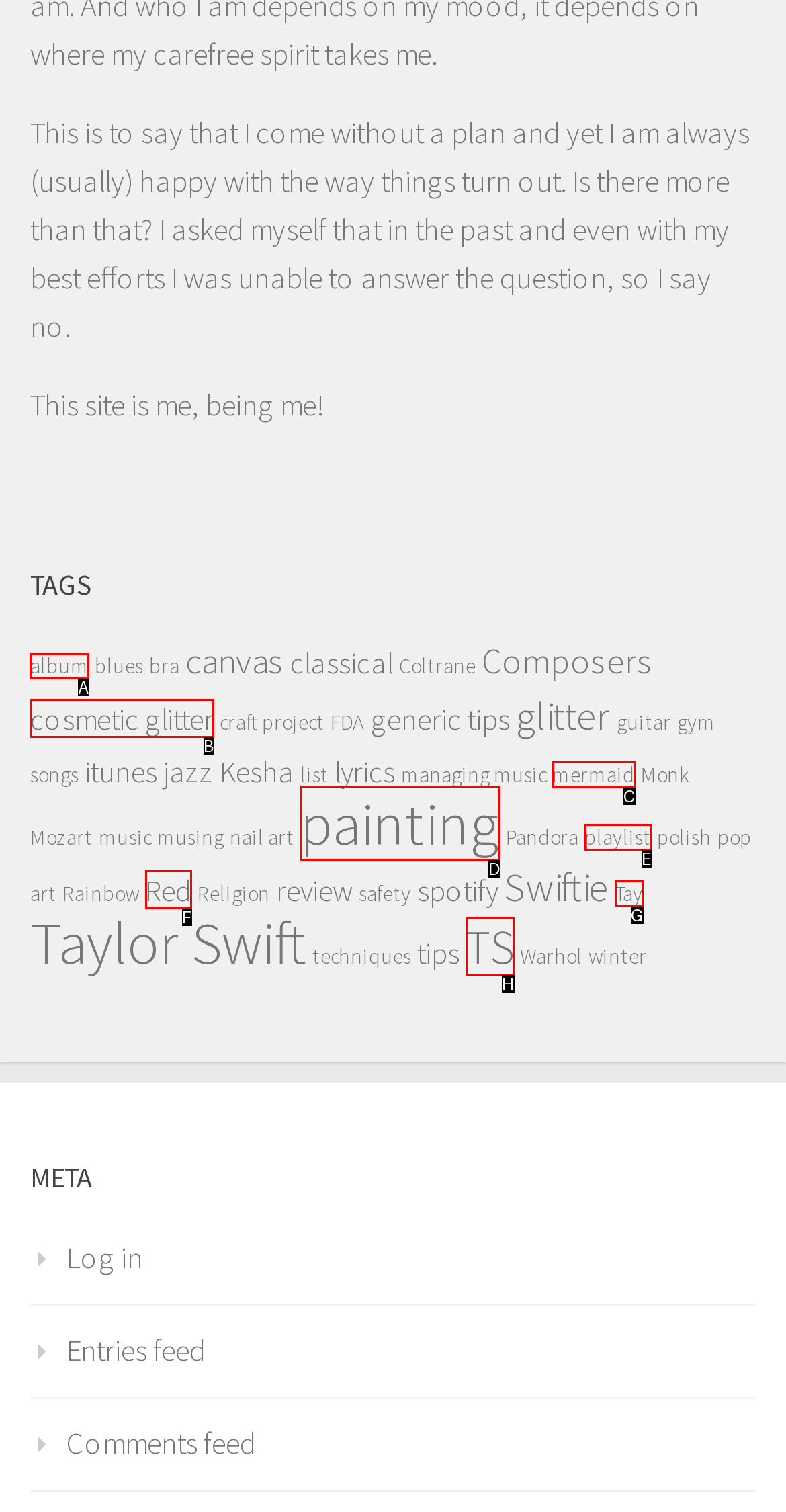Select the correct UI element to complete the task: Click on the 'album' tag
Please provide the letter of the chosen option.

A